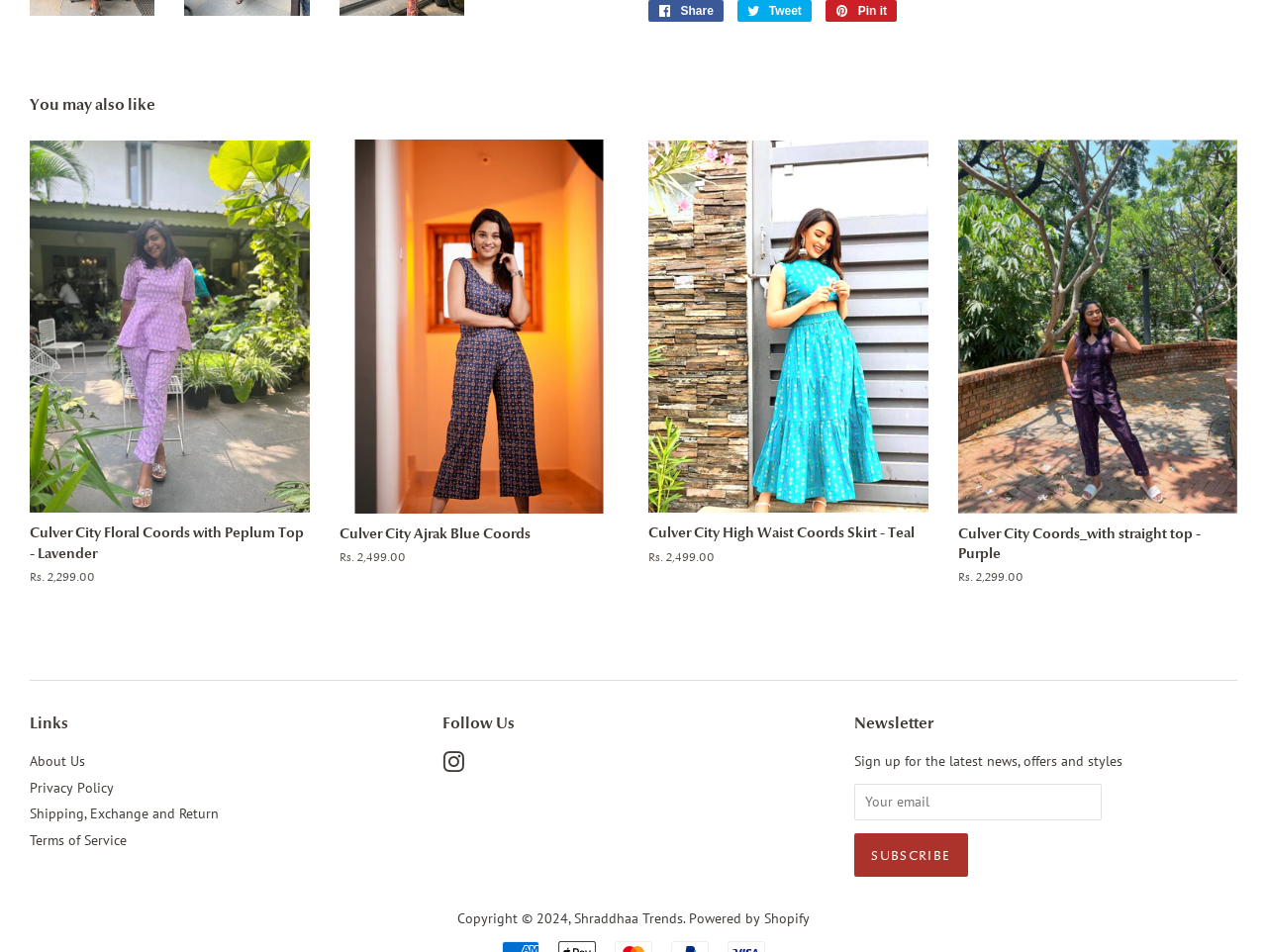What is the purpose of the textbox in the 'Newsletter' section?
Please look at the screenshot and answer using one word or phrase.

Enter email